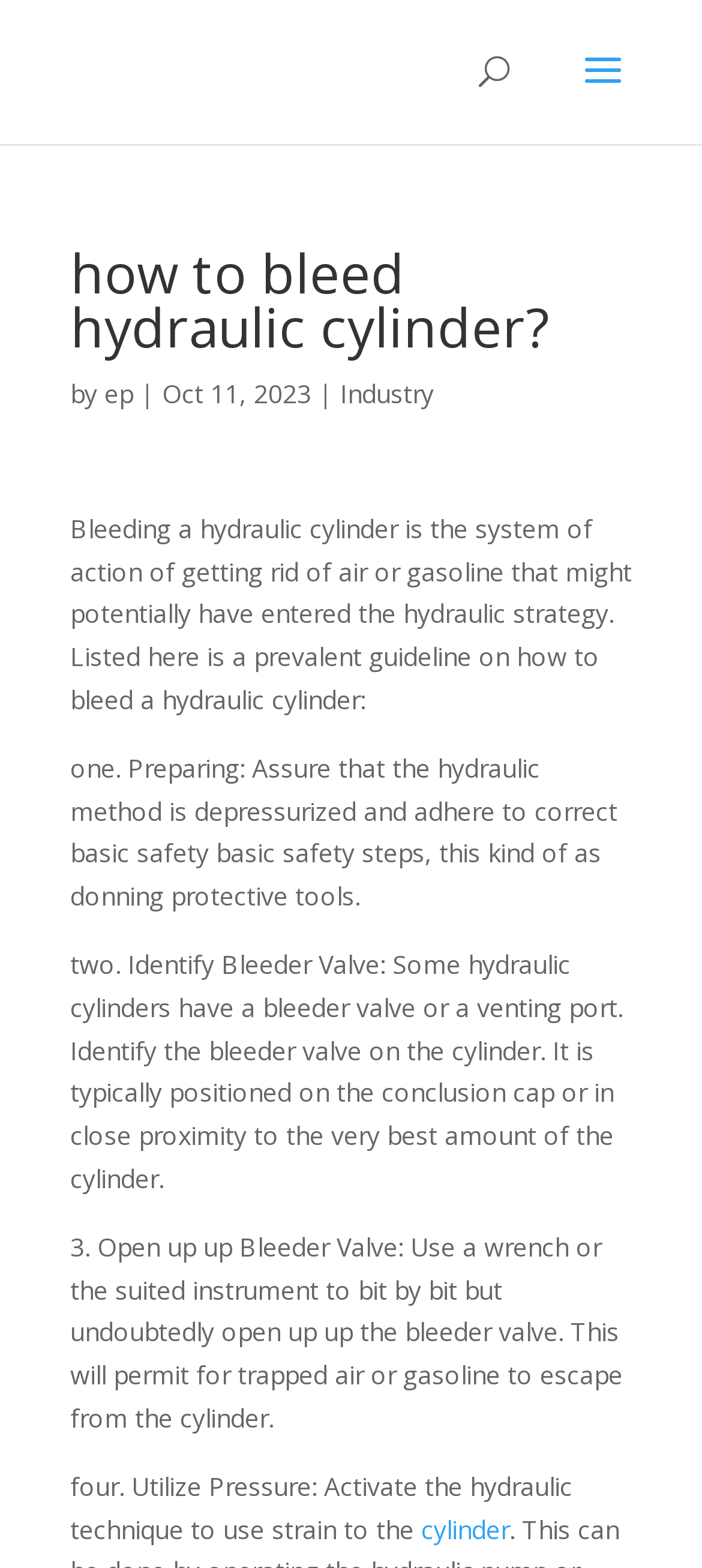What safety measure is recommended before bleeding a hydraulic cylinder?
Please provide a single word or phrase as the answer based on the screenshot.

Wearing protective gear